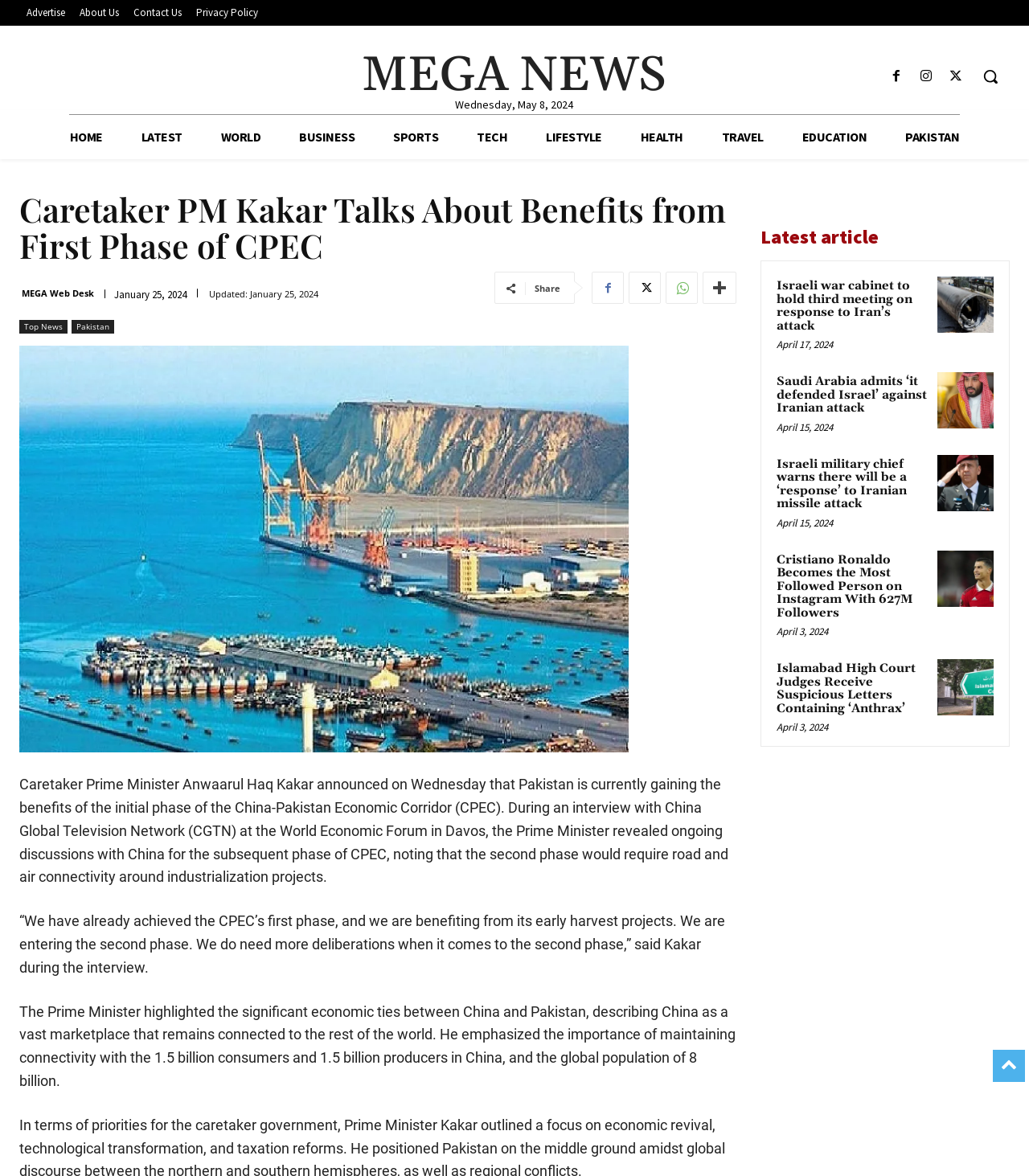What is the topic of the article below the main article?
Craft a detailed and extensive response to the question.

The answer can be found by looking at the headings below the main article, which include 'Israeli war cabinet to hold third meeting on response to Iran’s attack', 'Saudi Arabia admits ‘it defended Israel’ against Iranian attack', and others.